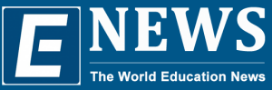What is the purpose of the platform represented by the logo?
Look at the image and respond to the question as thoroughly as possible.

The caption explains that the platform is dedicated to providing updates, information, and insights regarding education on a global scale, which implies that its purpose is to offer educational news and research to its readers.